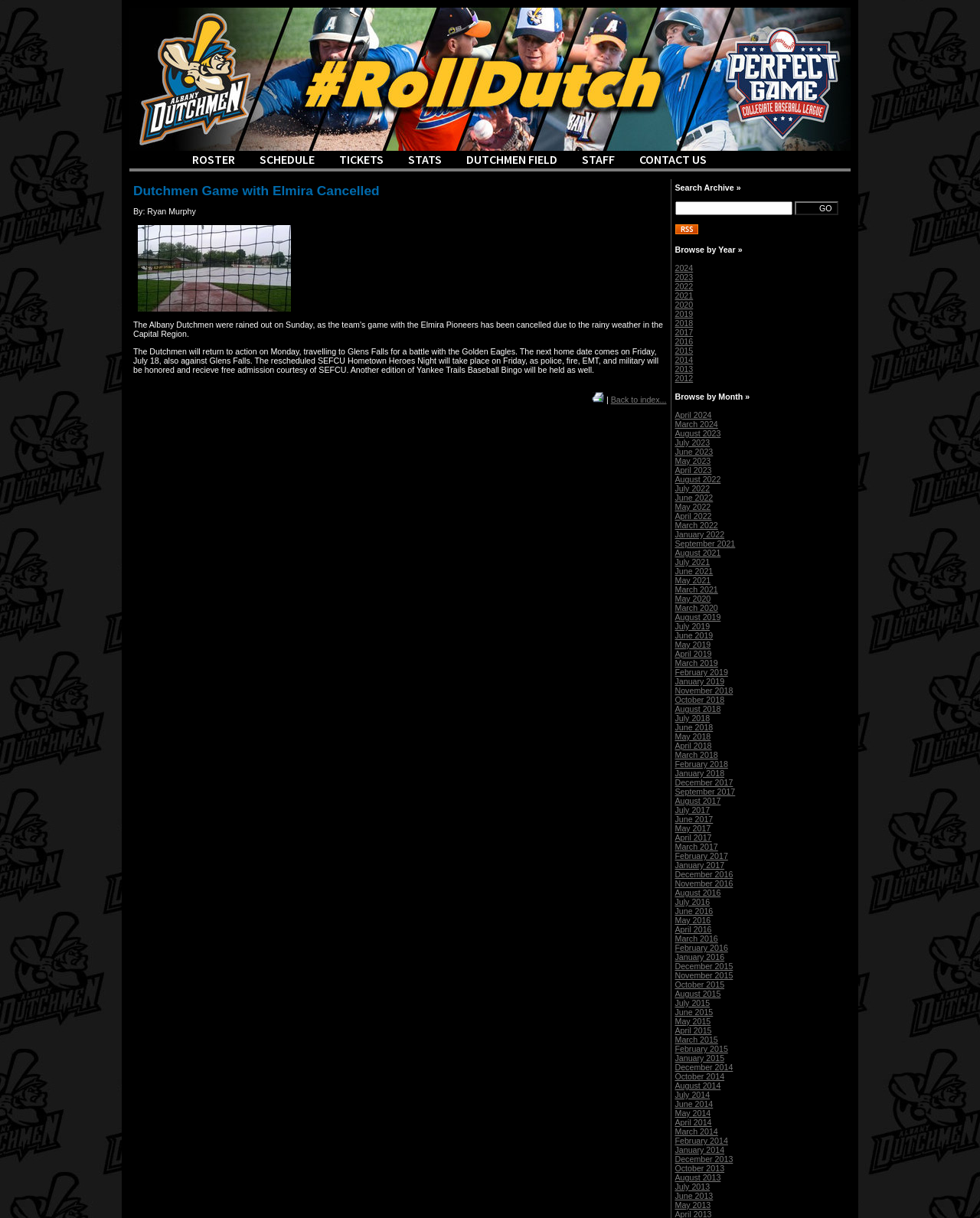Answer the question in one word or a short phrase:
What is the name of the event being rescheduled?

SEFCU Hometown Heroes Night